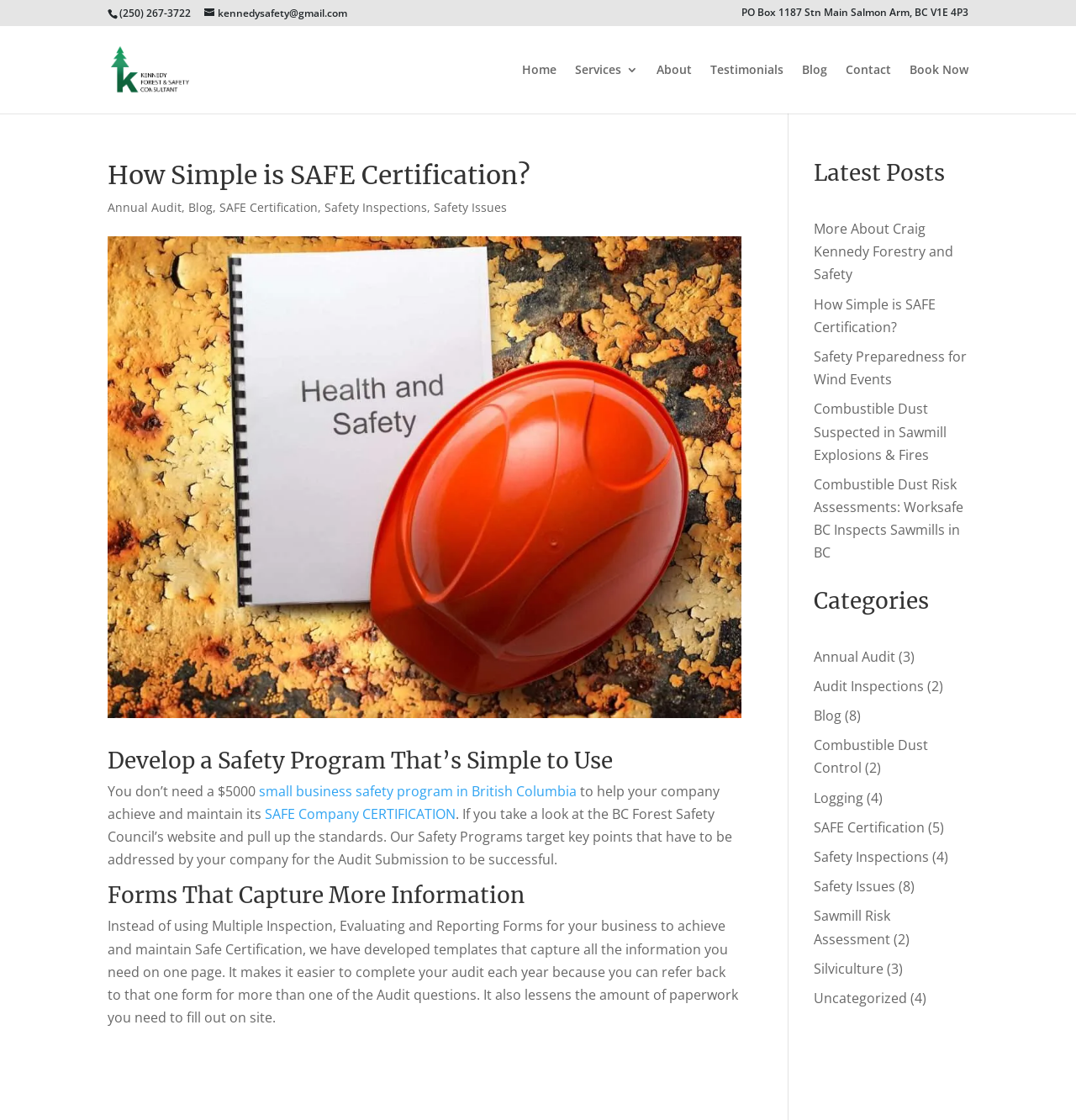Determine the bounding box for the UI element as described: "Safety Preparedness for Wind Events". The coordinates should be represented as four float numbers between 0 and 1, formatted as [left, top, right, bottom].

[0.756, 0.31, 0.899, 0.347]